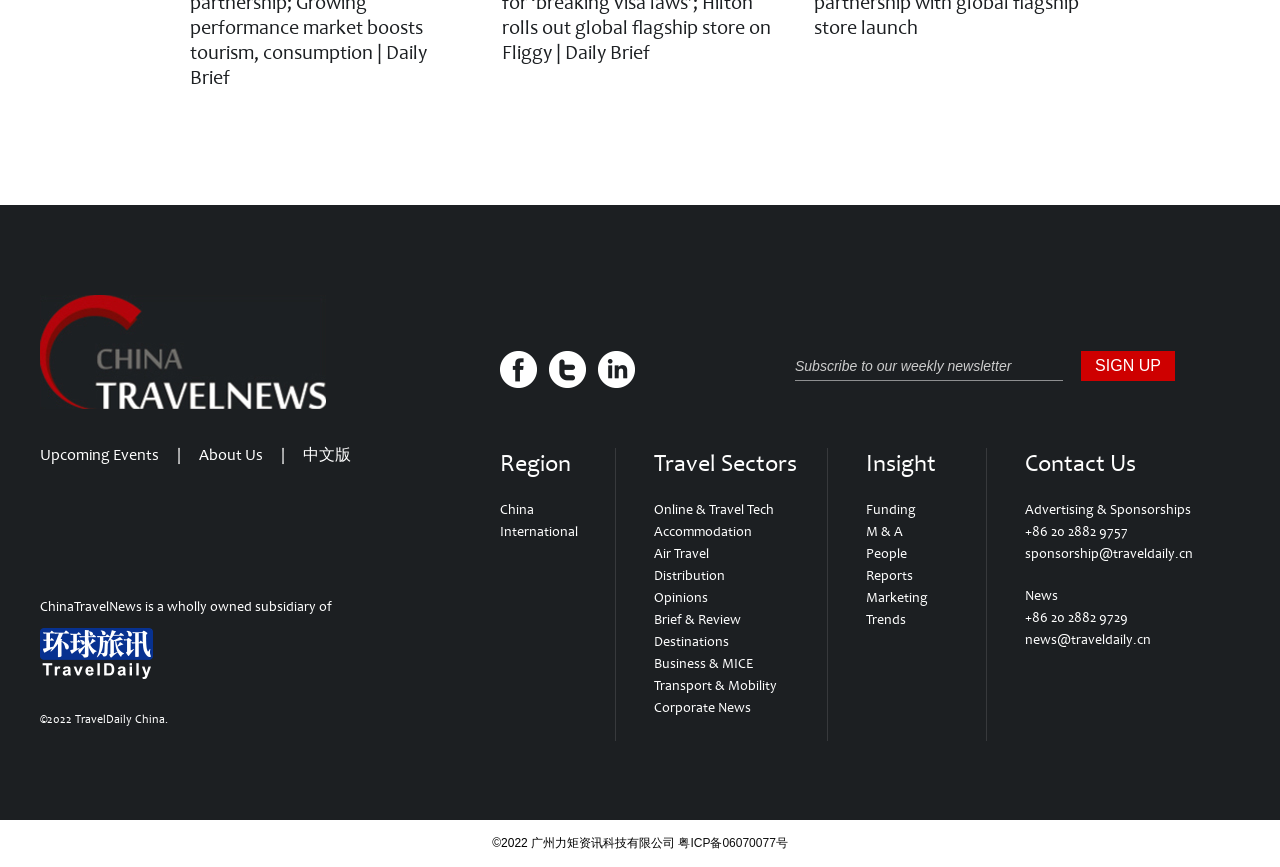Locate the bounding box coordinates of the area to click to fulfill this instruction: "Click on the 'Region' heading". The bounding box should be presented as four float numbers between 0 and 1, in the order [left, top, right, bottom].

[0.391, 0.517, 0.48, 0.551]